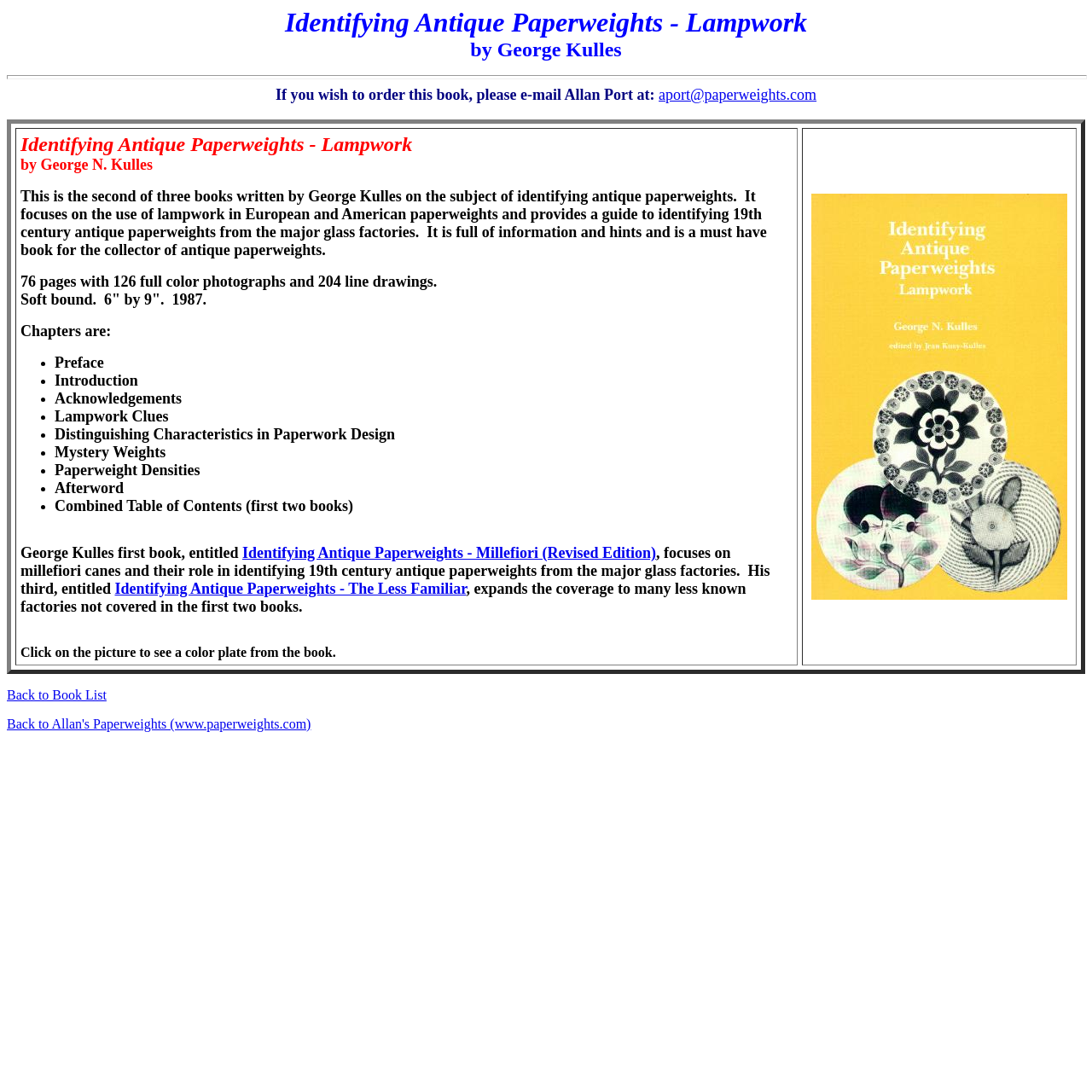Please determine the bounding box coordinates for the element with the description: "Back to Book List".

[0.006, 0.63, 0.098, 0.643]